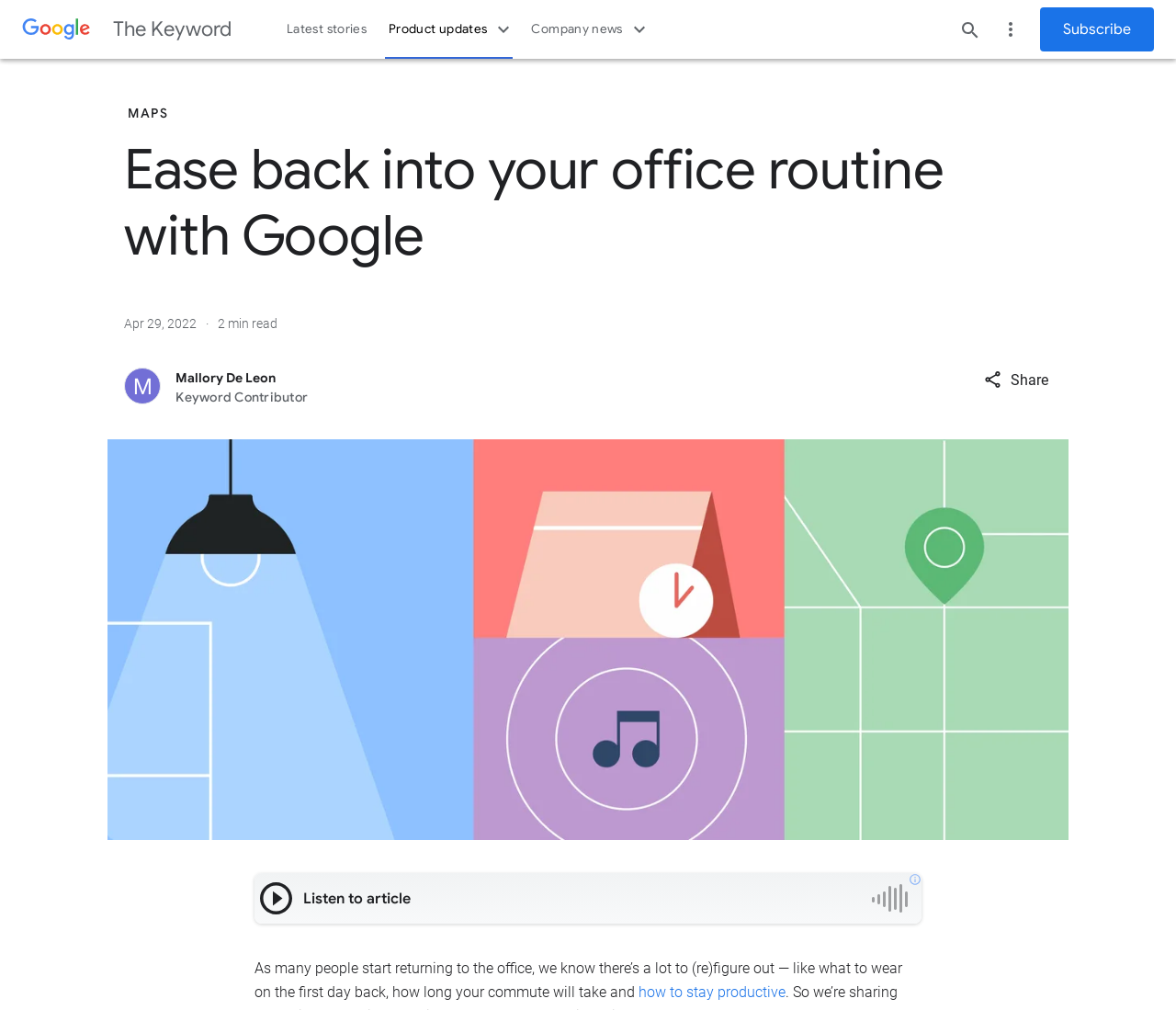Please answer the following query using a single word or phrase: 
What is the purpose of the 'Share' button?

To share the article